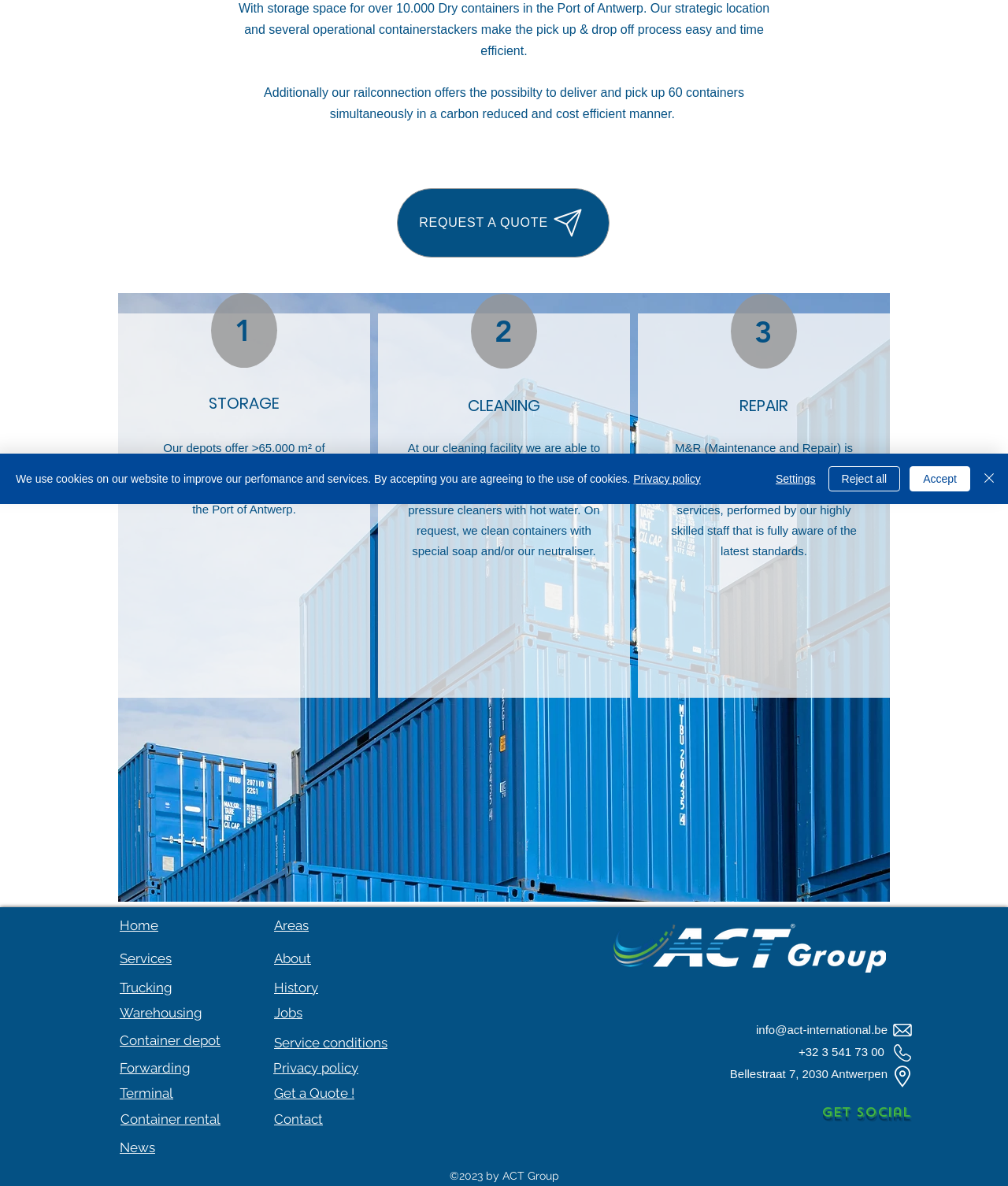From the screenshot, find the bounding box of the UI element matching this description: "Service conditions". Supply the bounding box coordinates in the form [left, top, right, bottom], each a float between 0 and 1.

[0.272, 0.872, 0.384, 0.886]